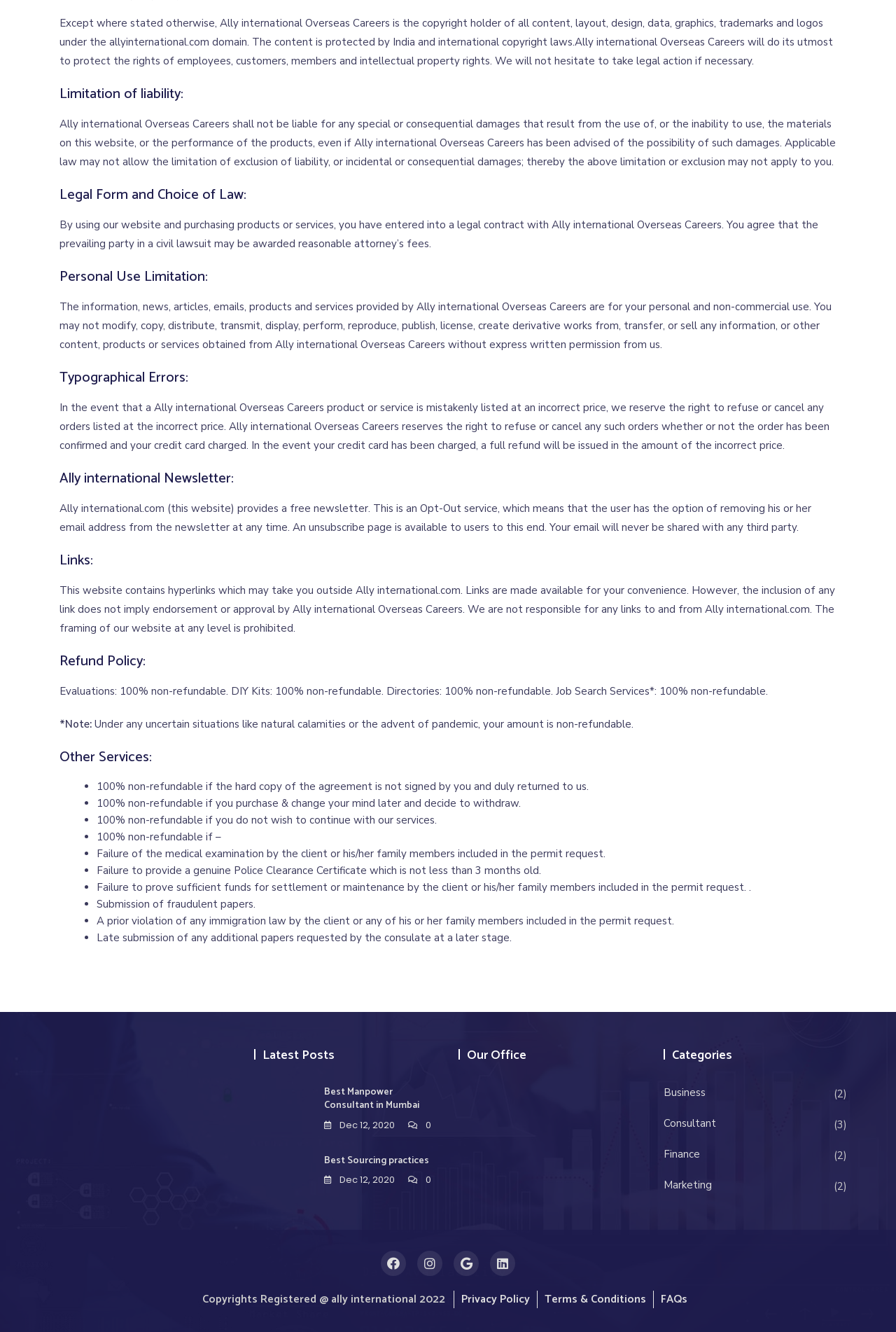Identify the bounding box coordinates of the part that should be clicked to carry out this instruction: "Check the 'Copyrights Registered' information".

[0.225, 0.968, 0.496, 0.982]